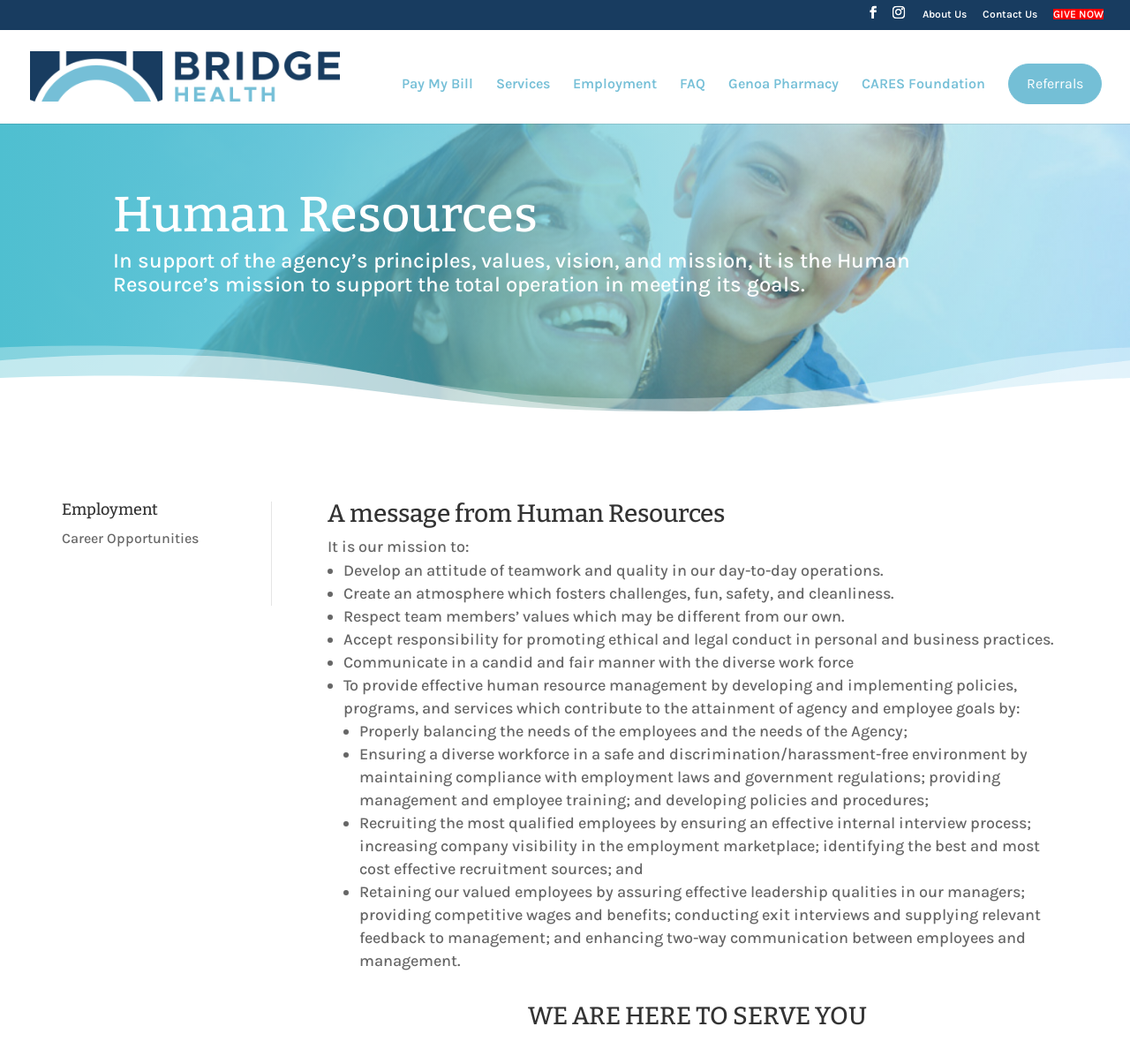Use a single word or phrase to respond to the question:
What is the name of the pharmacy mentioned on the webpage?

Genoa Pharmacy